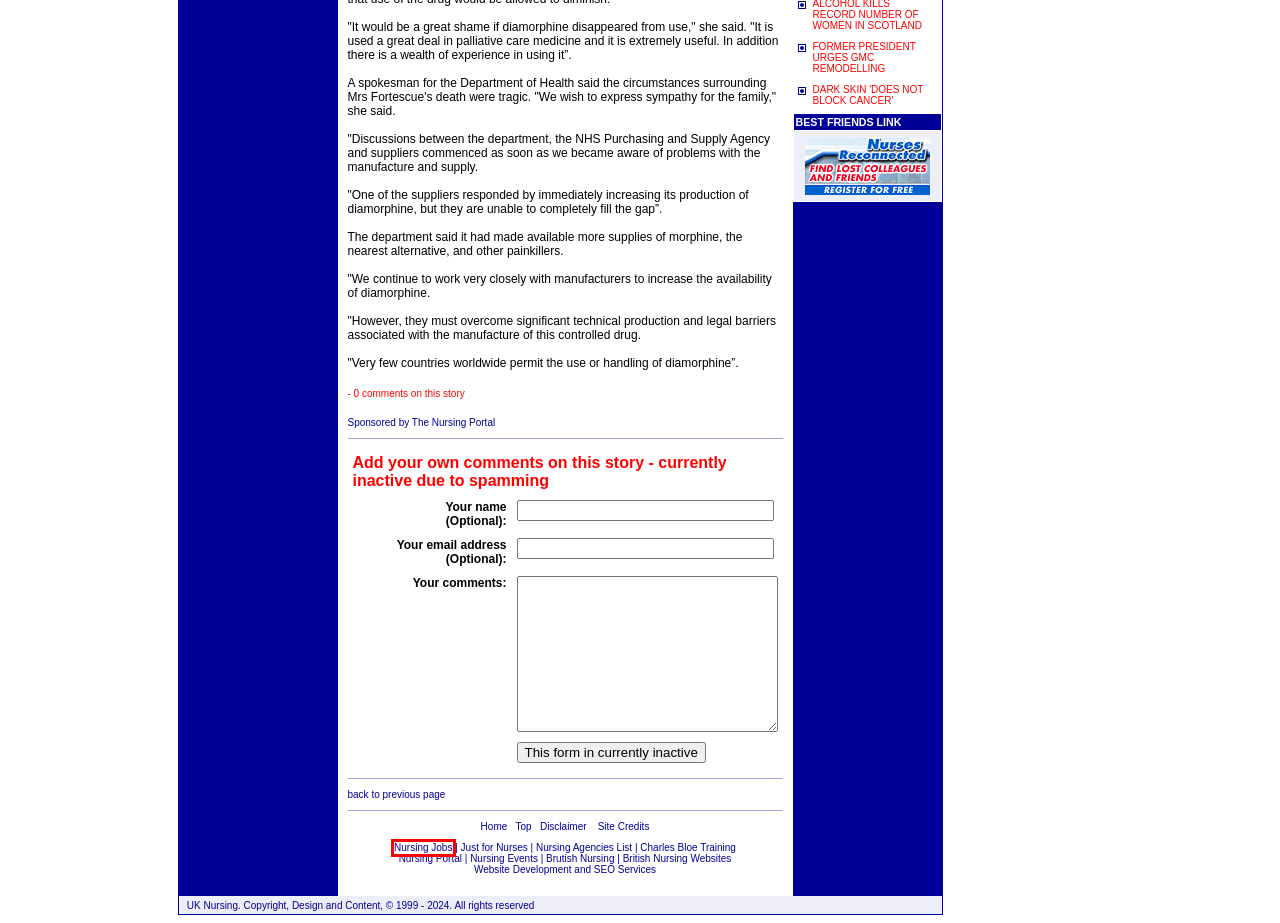Look at the screenshot of a webpage where a red bounding box surrounds a UI element. Your task is to select the best-matching webpage description for the new webpage after you click the element within the bounding box. The available options are:
A. British Nursing News Online - Daily nursing news & archives (NH)
B. Website Holding Page (Hosted by Web Wiz; Green Web Hosting Solutions)
C. British Nursing Websites - A UK-Focused Nursing Portal (NH)
D. N’Sign International Limited - Innovative and Creative Internet Solutions (NH)
E. UK Nursing - Websites for Nurses (NH)
F. Just for Nurses - Nursing jobs, forums, book reviews & career advice
G. Nursing Discounts on Just for Nurses
H. Brutish Nursing - Student nurses' chat and information site

B